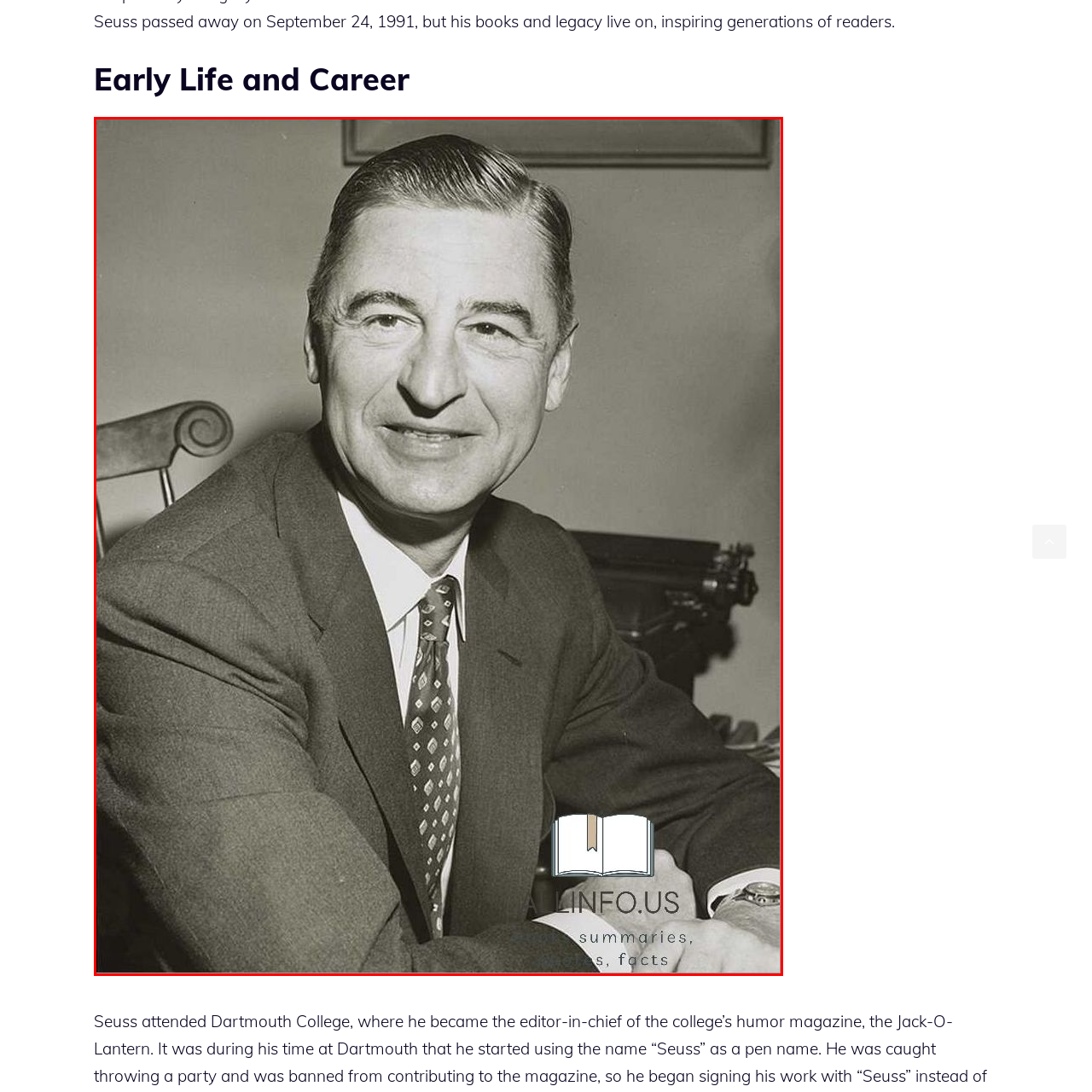Give an in-depth description of the image highlighted with the red boundary.

In a classic black-and-white photograph, a smiling man in a smart suit is captured at a pivotal moment in his life. He sits confidently at a desk, where hints of his creative workspace are visible behind him. His neatly combed hair and engaging smile reflect a warm personality and a depth of character that would later resonate through his beloved works. This image is associated with the exploration of the early life and career of a notable author known for creating whimsical and imaginative children’s books that have left a lasting impact on generations. The ambiance of the setting, along with the man's relaxed posture, suggests a moment of contemplation and creativity, as he paves his path in the world of literature.